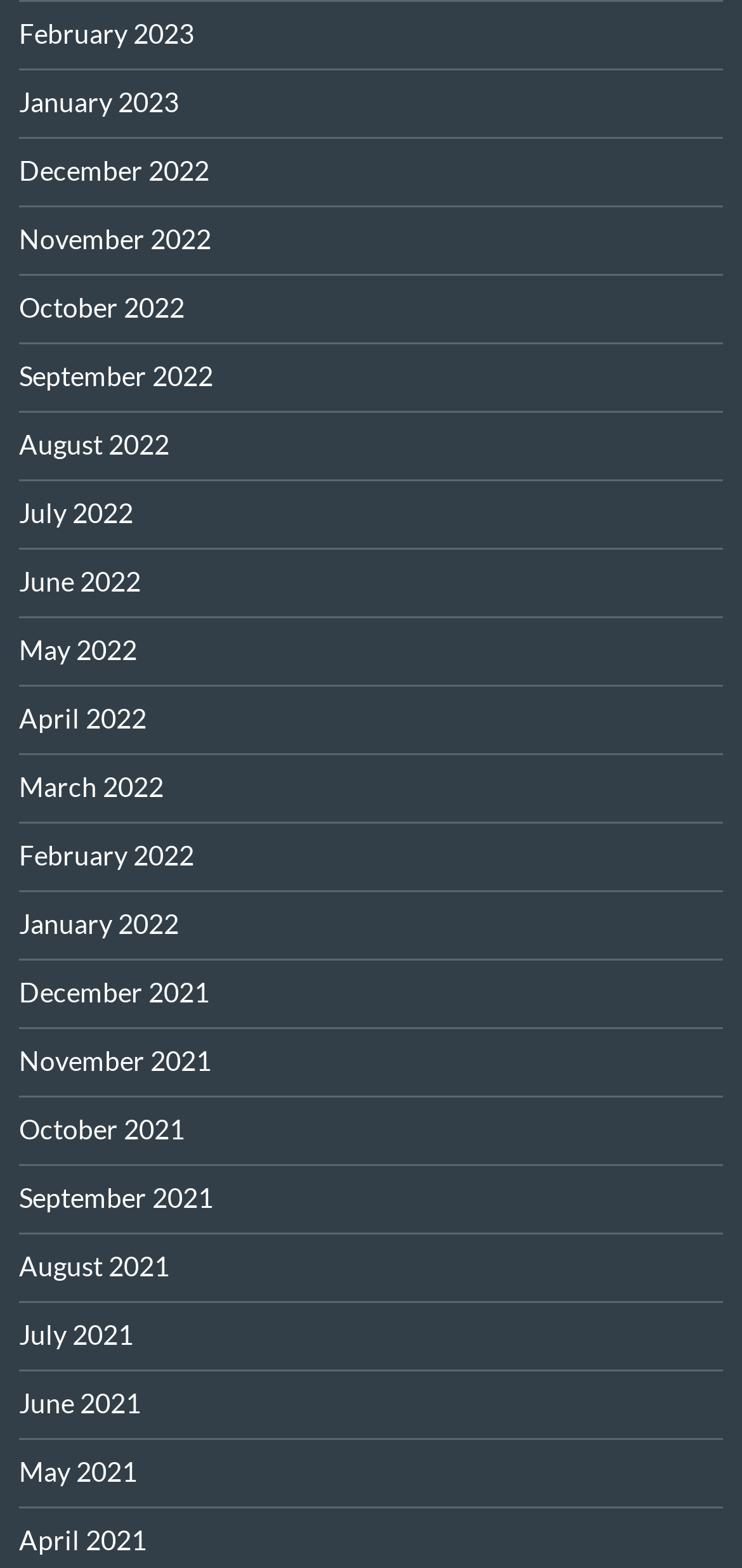Can you find the bounding box coordinates of the area I should click to execute the following instruction: "access August 2021"?

[0.026, 0.797, 0.228, 0.818]